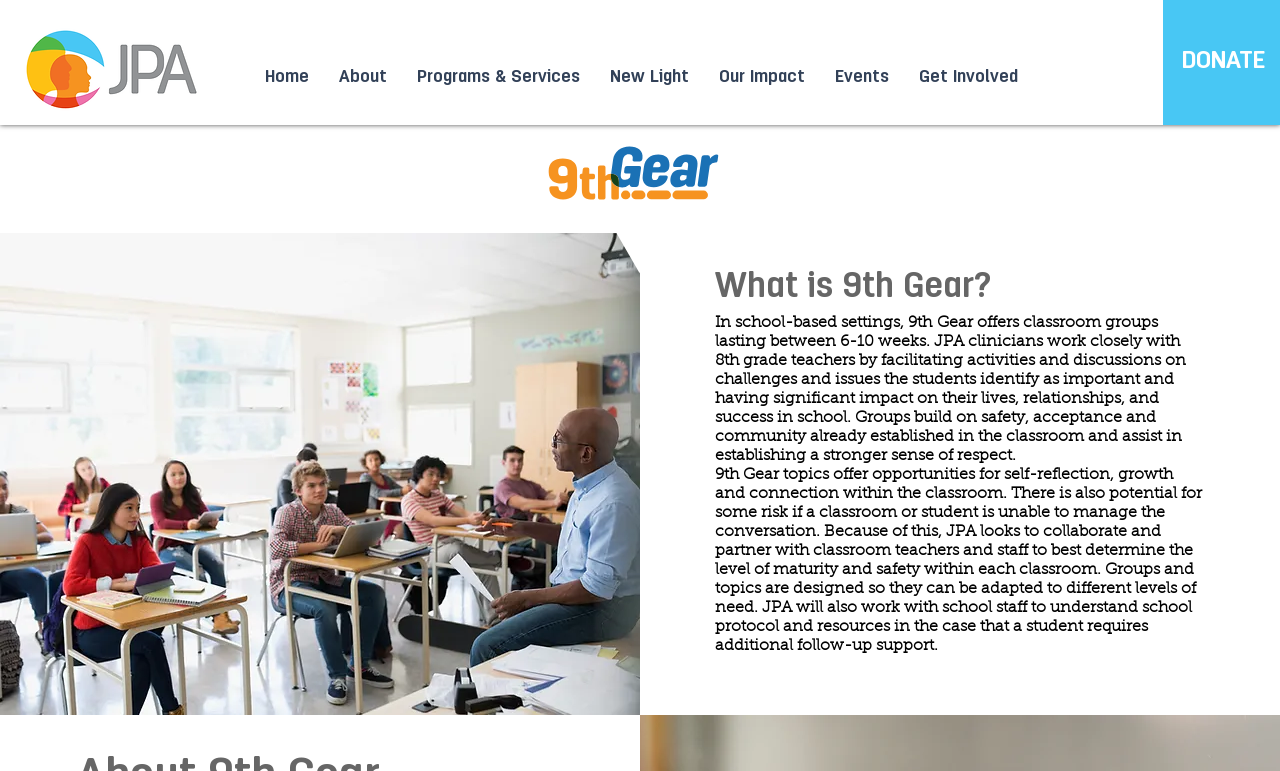Pinpoint the bounding box coordinates of the clickable area needed to execute the instruction: "Click the JPA logo". The coordinates should be specified as four float numbers between 0 and 1, i.e., [left, top, right, bottom].

[0.015, 0.032, 0.161, 0.149]